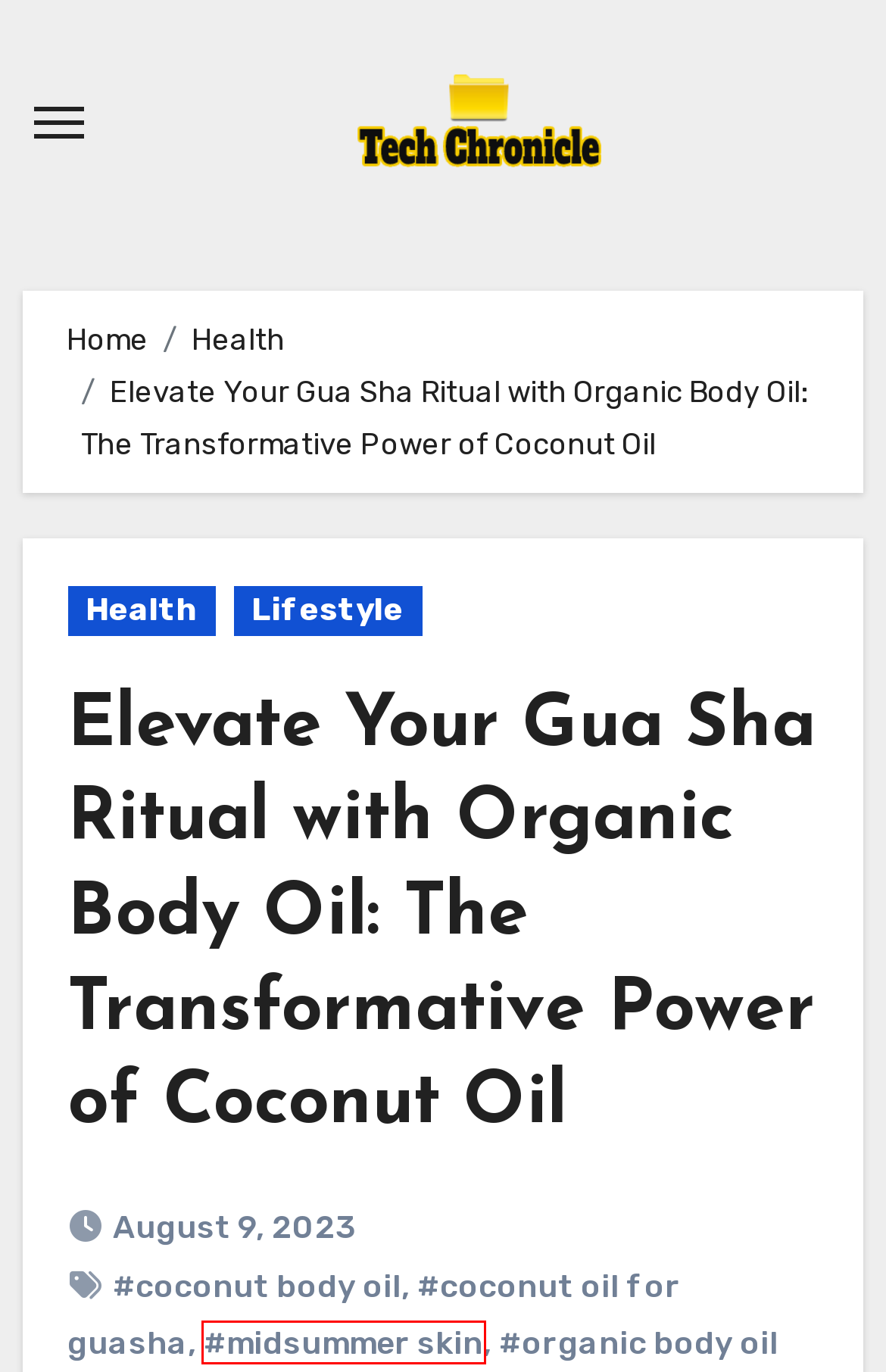Review the webpage screenshot provided, noting the red bounding box around a UI element. Choose the description that best matches the new webpage after clicking the element within the bounding box. The following are the options:
A. midsummer skin - Techchronicle - All about Tech
B. organic body oil - Techchronicle - All about Tech
C. Lifestyle - Techchronicle - All about Tech
D. coconut oil for guasha - Techchronicle - All about Tech
E. August, 2023 - Techchronicle - All about Tech
F. coconut body oil - Techchronicle - All about Tech
G. Health - Techchronicle - All about Tech
H. TechChronicle.net: Your Source for Business, Education, and Technology News

A